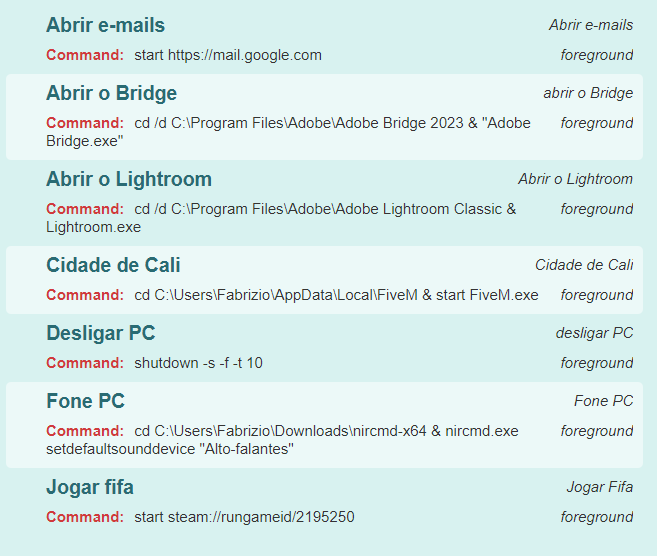Summarize the image with a detailed caption.

The image showcases a command interface used for executing various tasks on a computer. It features a list of commands with their respective descriptions, written in a clear, easy-to-read format. Each command is associated with a specific action, such as opening applications or shutting down the computer. 

Highlighted commands include:

- **Abrir e-mails**: Opens the web browser at Gmail.
- **Abrir o Bridge**: Launches Adobe Bridge from its installation directory.
- **Abrir o Lightroom**: Starts Adobe Lightroom.
- **Cidade de Cali**: Executes a command to start a specific application.
- **Desligar PC**: Shuts down the computer after a 10-second delay.
- **Fone PC**: Runs a command to set the default audio device to "Alto-falantes."
- **Jogar Fifa**: Launches the FIFA game through Steam.

The interface uses a visually pleasing layout with distinct sections for each command and is designed to facilitate easy access and execution of computer tasks.